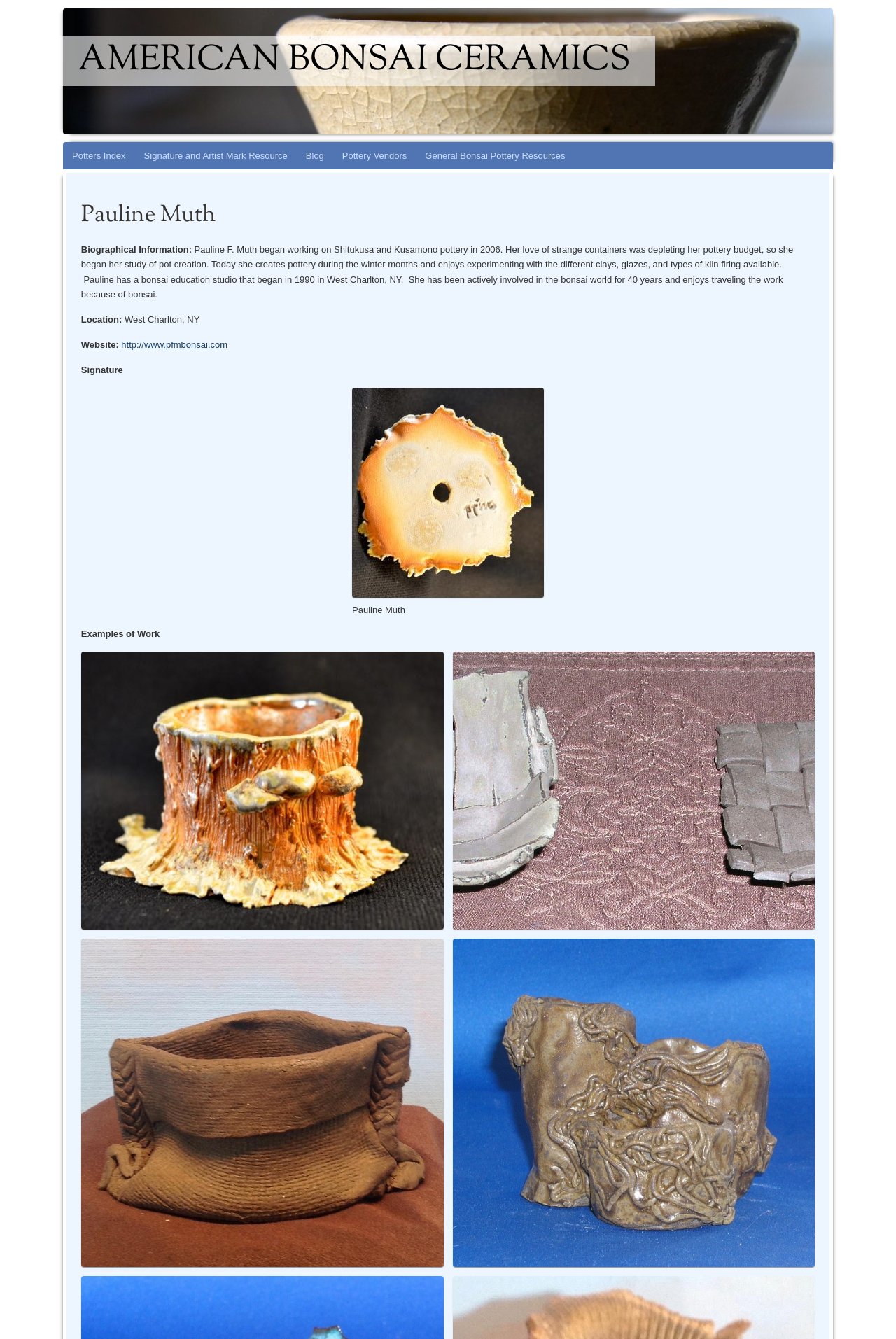From the webpage screenshot, predict the bounding box coordinates (top-left x, top-left y, bottom-right x, bottom-right y) for the UI element described here: General Bonsai Pottery Resources

[0.464, 0.106, 0.641, 0.127]